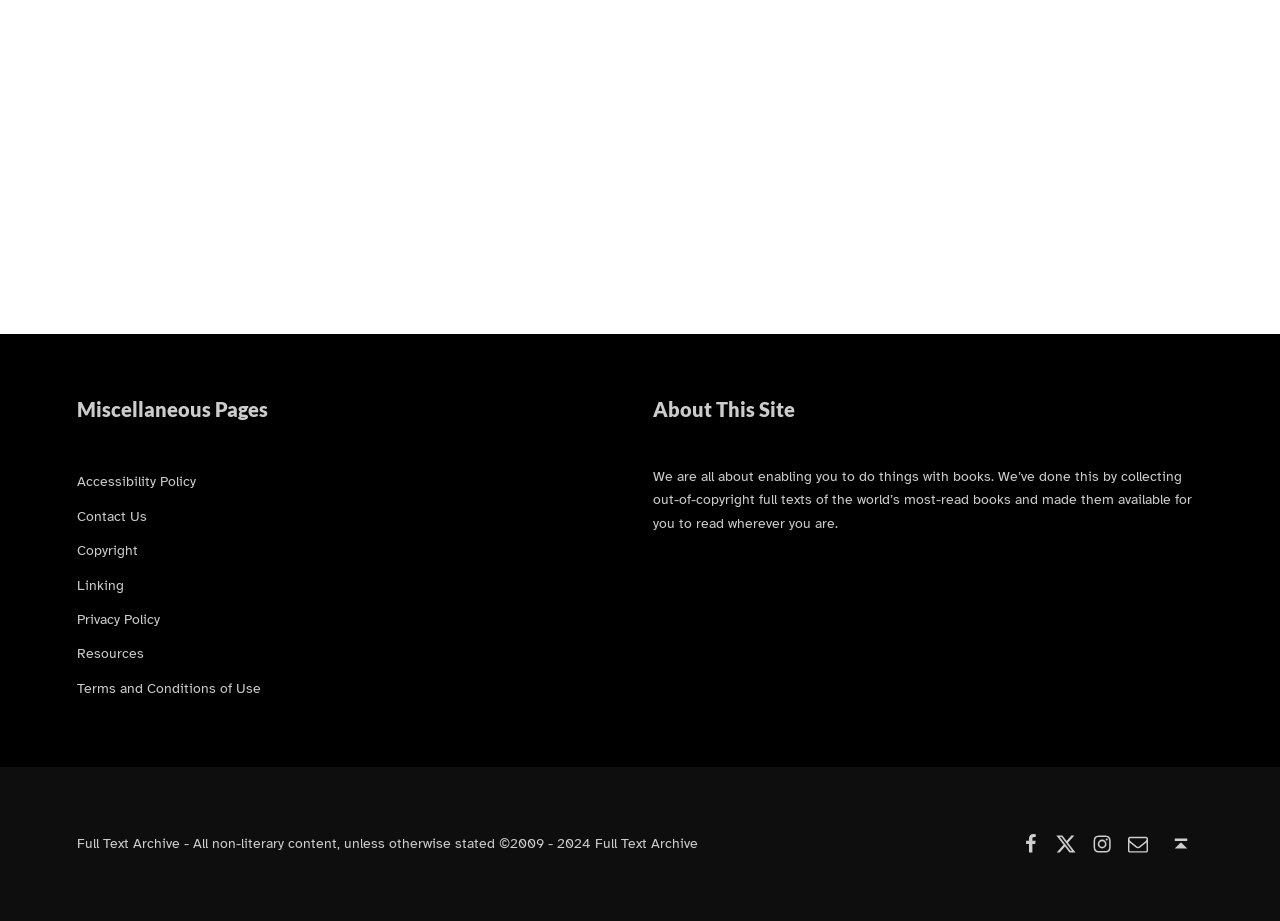What type of content is available on this website?
Analyze the image and deliver a detailed answer to the question.

The static text element mentions that the website collects out-of-copyright full texts of the world's most-read books, indicating that the website provides access to full texts of books.